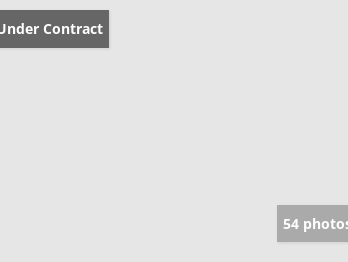Give an in-depth description of what is happening in the image.

This image showcases a property listing for a home located at 209 Hunters Ridge, St. Charles, MO 63301, which is currently under contract. The photo is part of a series representing this alluring property, with a total of 54 images available for potential buyers to view. The listing highlights essential features such as the property's price of $380,000, its spacious layout with 4 bedrooms and 3 bathrooms, and a generous square footage of 2,732 sq ft. The home is priced competitively and has been on the market for 9 days, reflecting a recent update, which adds to its appeal. The image provides prospective buyers a glimpse into the property, supporting their search for a new home in this vibrant area.